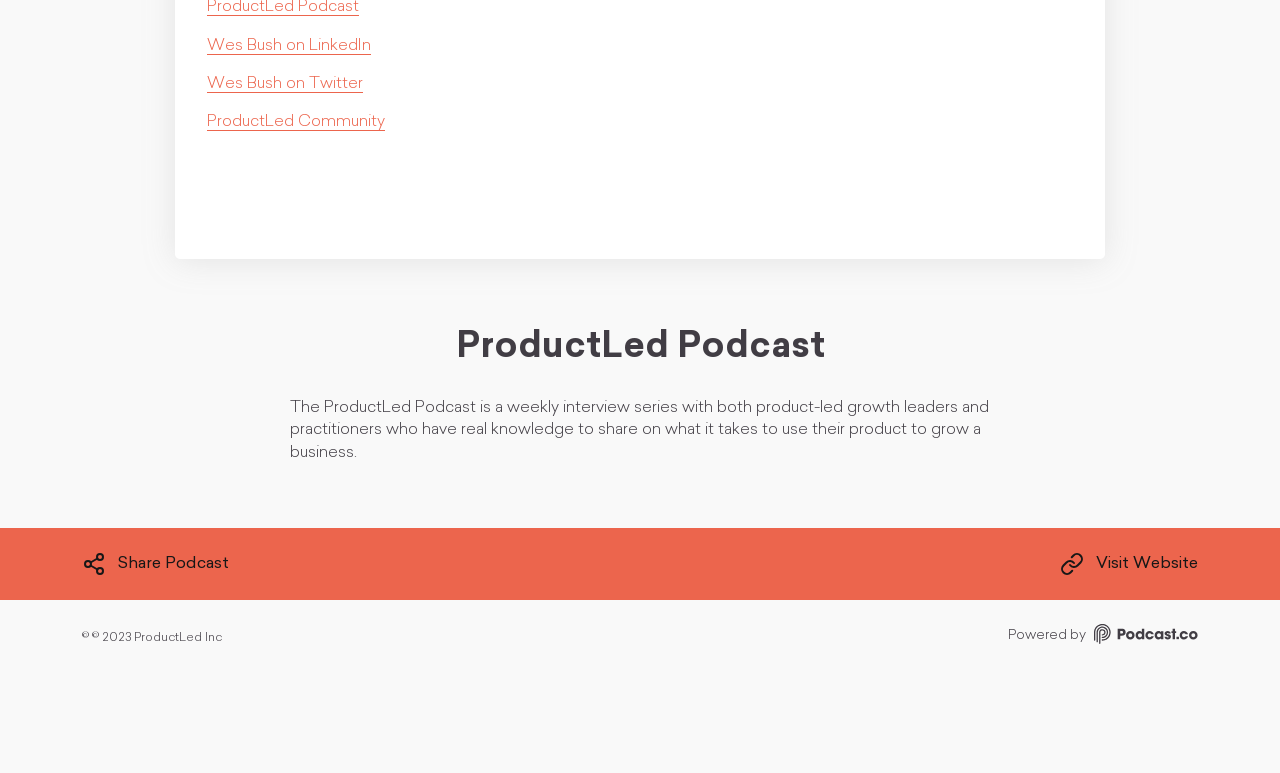What is the name of the podcast?
Based on the image, give a concise answer in the form of a single word or short phrase.

ProductLed Podcast